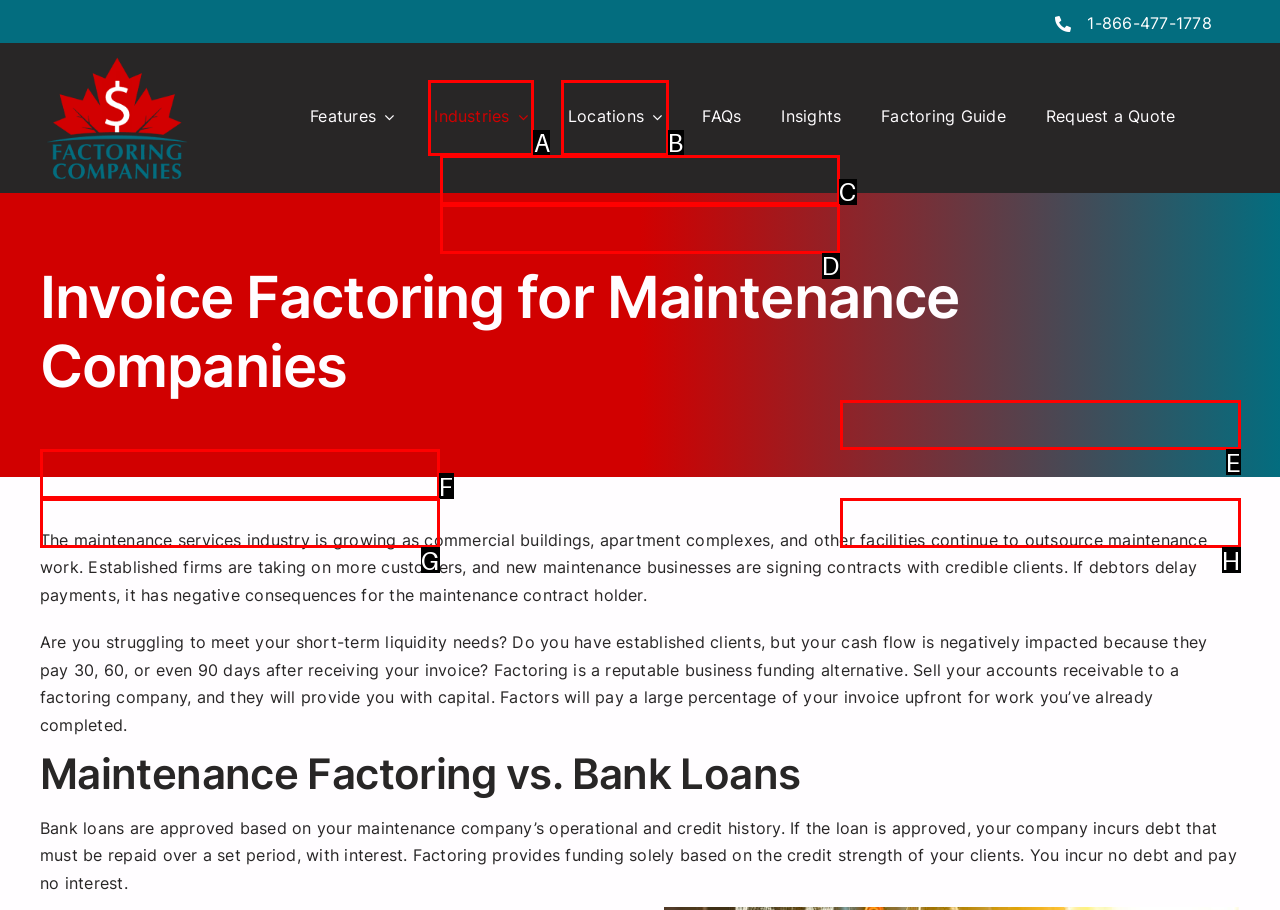Find the UI element described as: Factoring Line of Credit
Reply with the letter of the appropriate option.

D